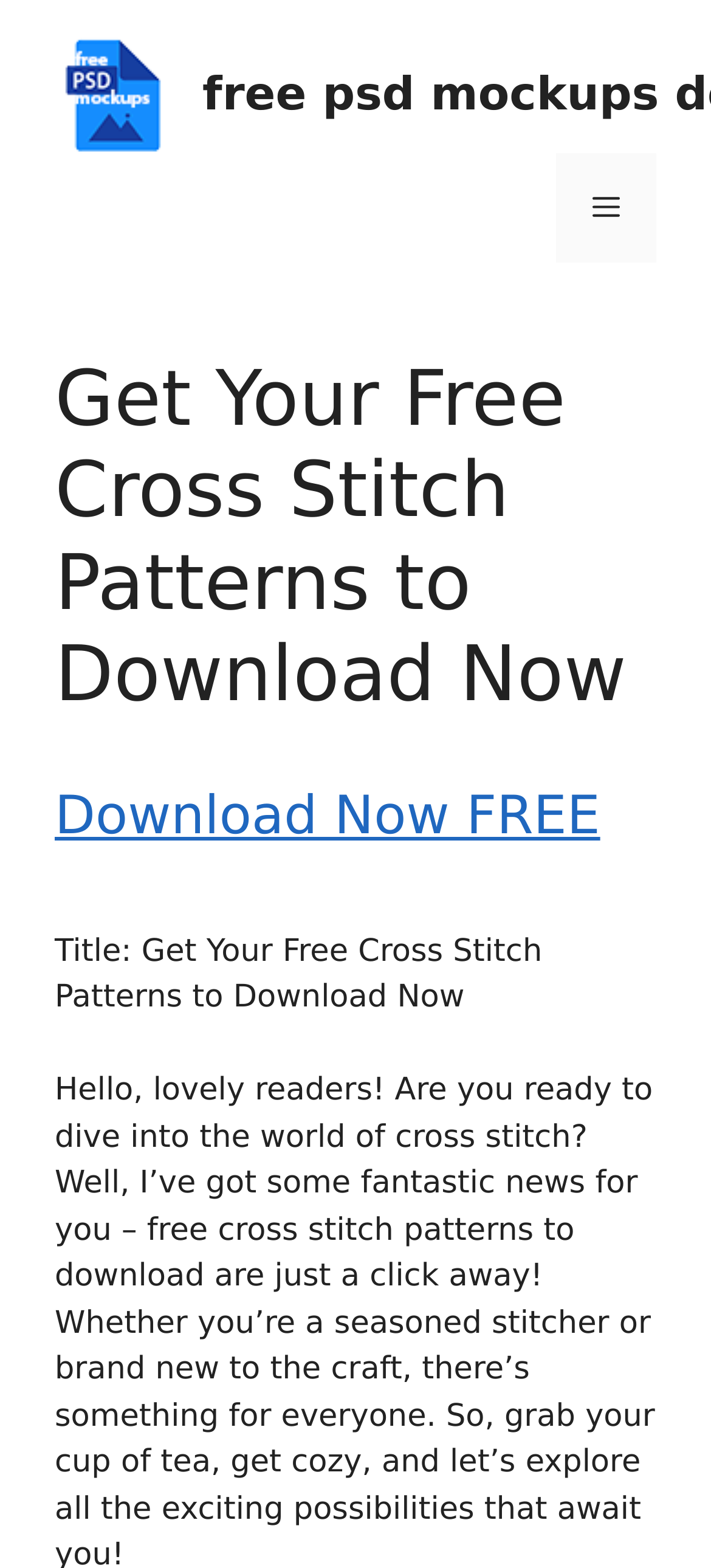What is the principal heading displayed on the webpage?

Get Your Free Cross Stitch Patterns to Download Now